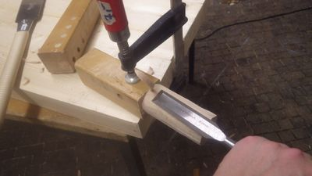What is the purpose of the clamp?
Please answer the question with a detailed and comprehensive explanation.

The clamp, featuring a red handle, is used to firmly hold the wood in place, ensuring stability during the chiseling process, which is crucial for precise woodworking tasks.